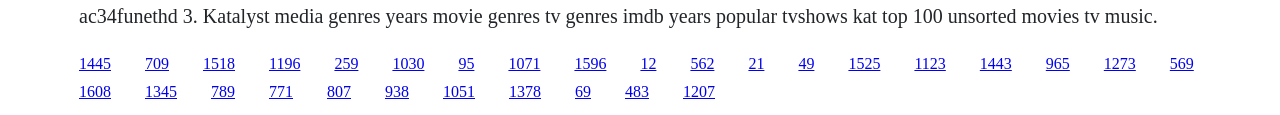Please identify the bounding box coordinates of the region to click in order to complete the given instruction: "go to the twenty-fifth link". The coordinates should be four float numbers between 0 and 1, i.e., [left, top, right, bottom].

[0.346, 0.725, 0.371, 0.873]